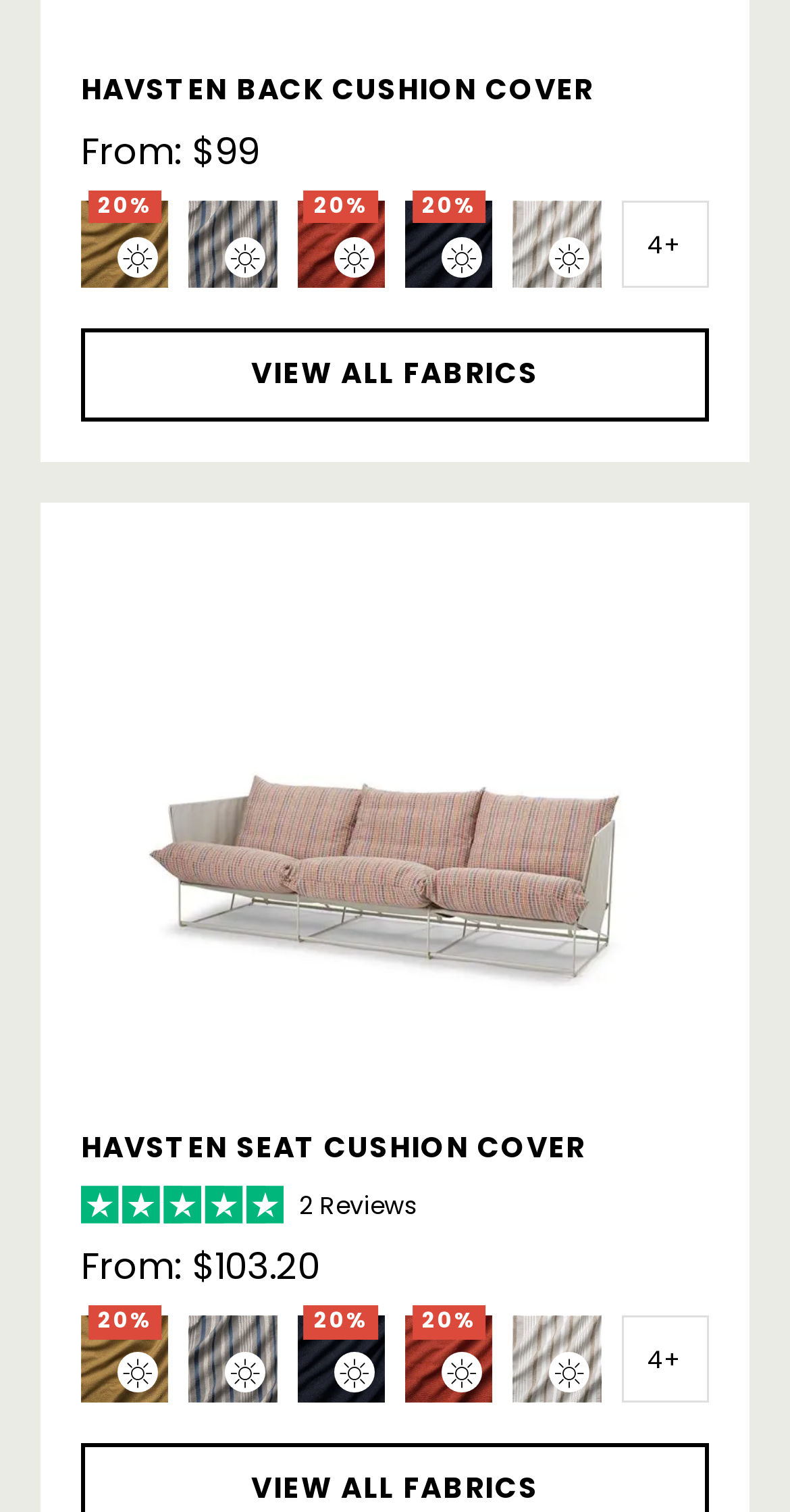Could you provide the bounding box coordinates for the portion of the screen to click to complete this instruction: "View the 'HAVSTEN SEAT CUSHION COVER' product"?

[0.103, 0.748, 0.897, 0.784]